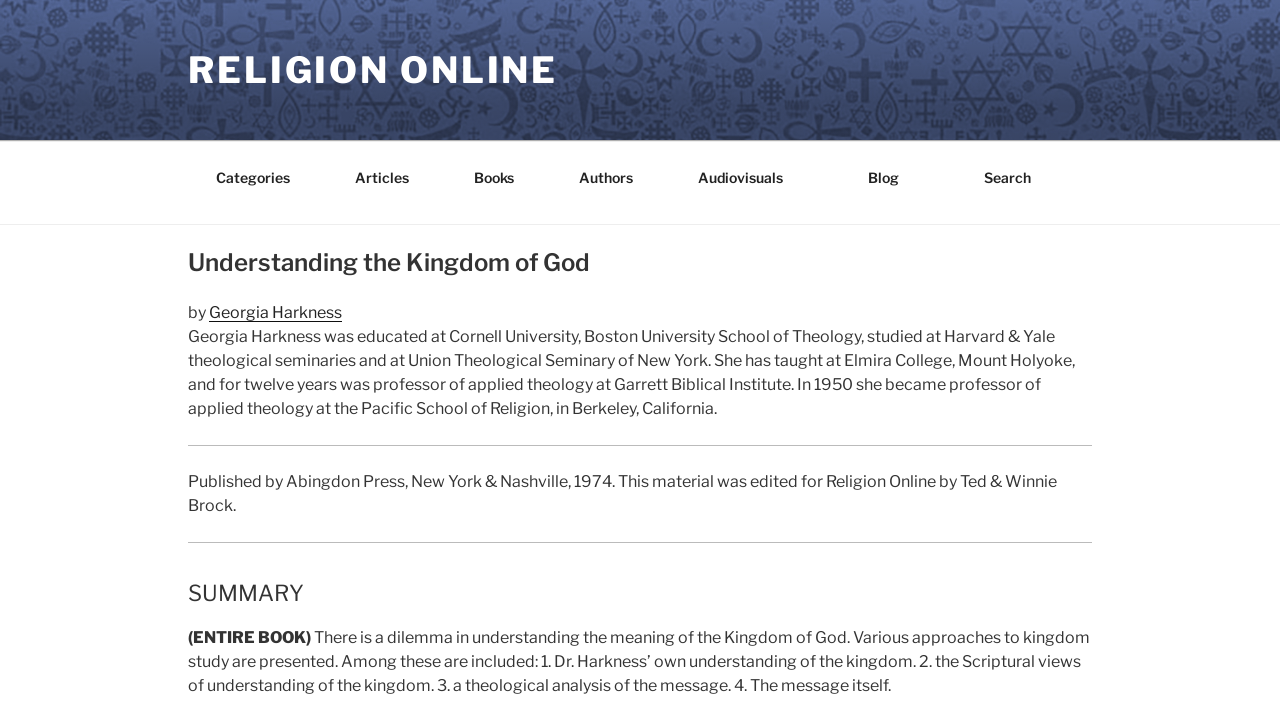Answer the question with a single word or phrase: 
What is the publisher of the book 'Understanding the Kingdom of God'?

Abingdon Press